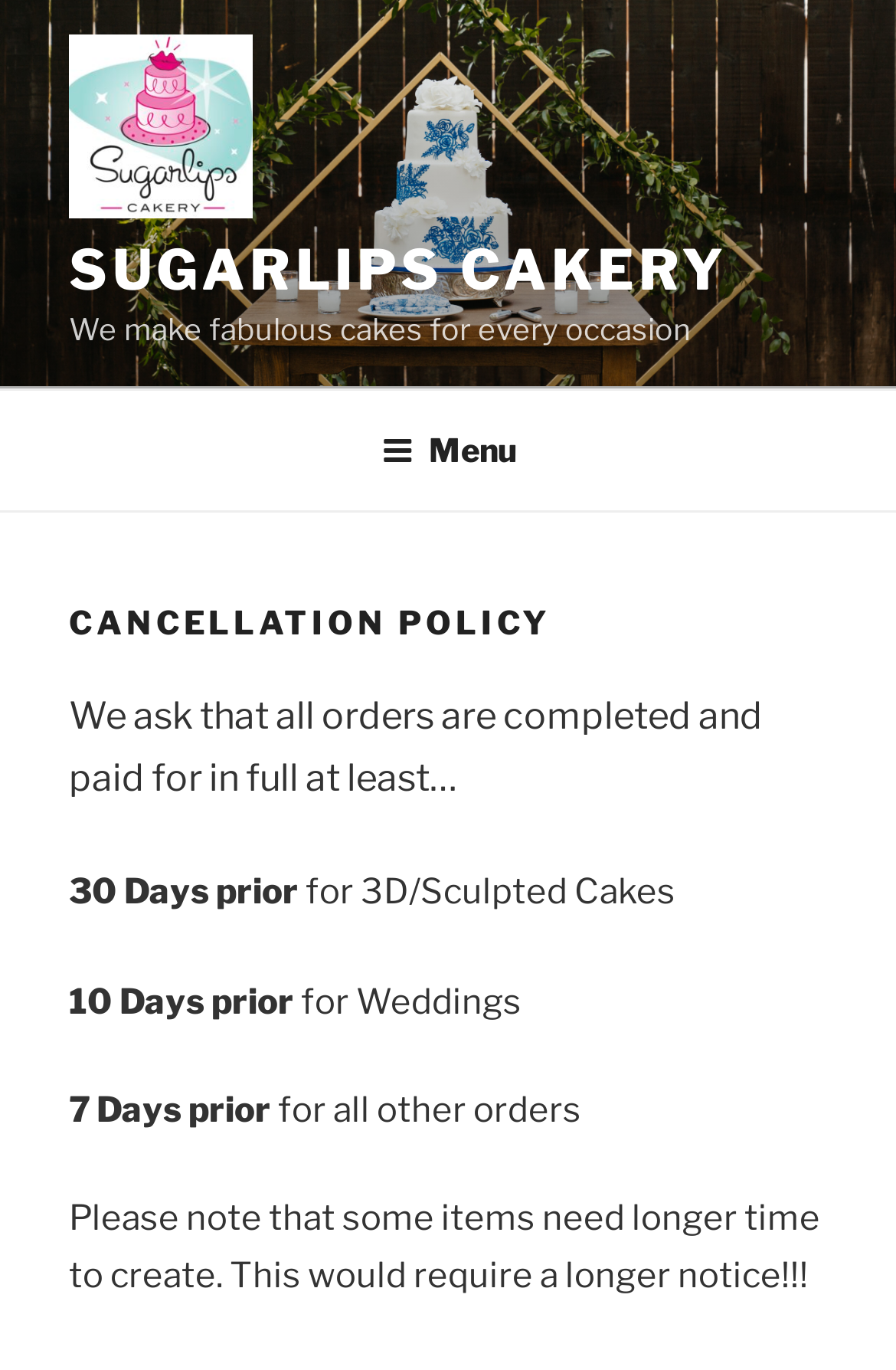What is the purpose of Sugarlips Cakery?
Provide an in-depth answer to the question, covering all aspects.

Based on the StaticText element with the text 'We make fabulous cakes for every occasion', it can be inferred that the purpose of Sugarlips Cakery is to create fabulous cakes for various occasions.